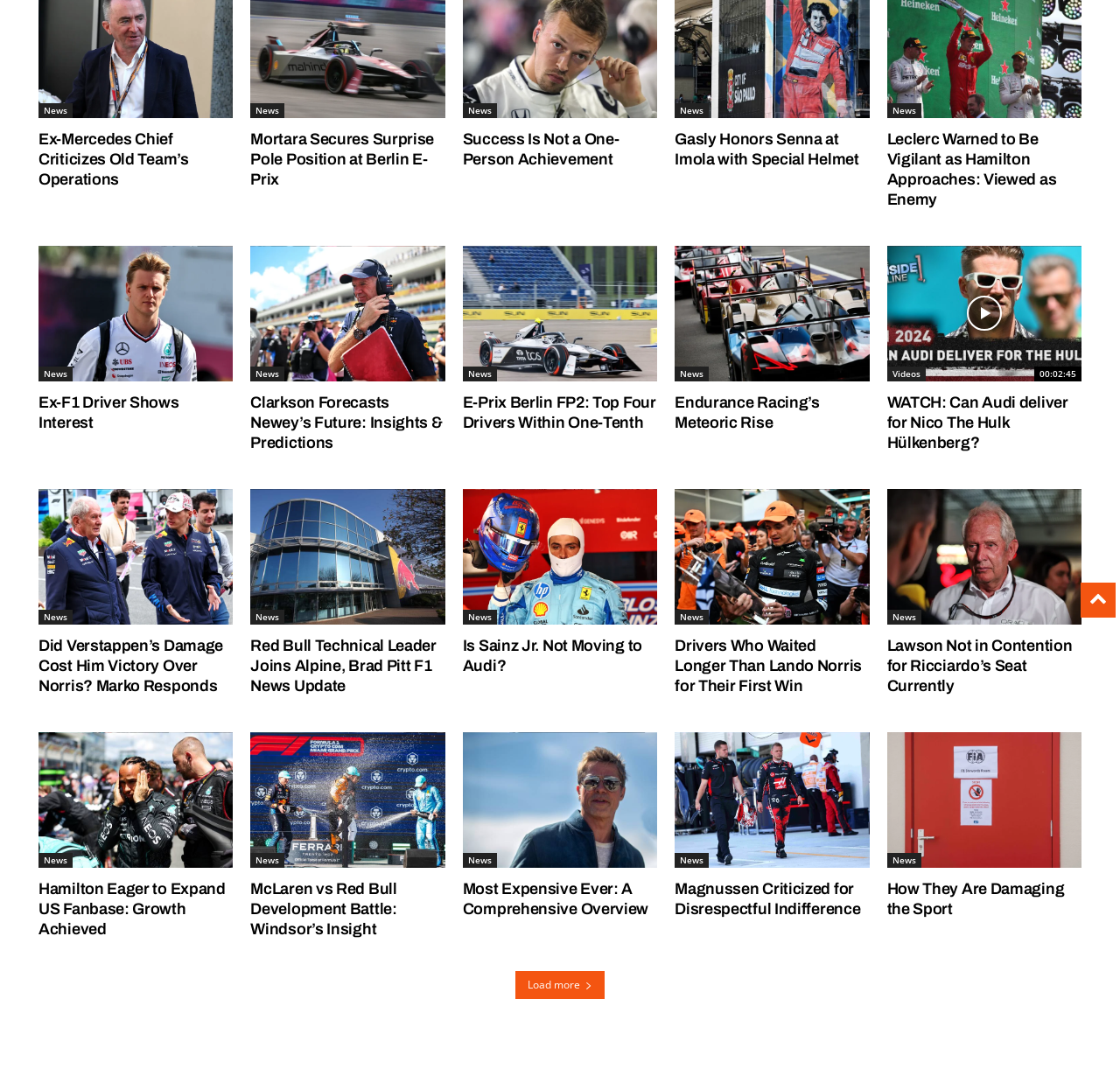Specify the bounding box coordinates (top-left x, top-left y, bottom-right x, bottom-right y) of the UI element in the screenshot that matches this description: Endurance Racing’s Meteoric Rise

[0.602, 0.368, 0.736, 0.404]